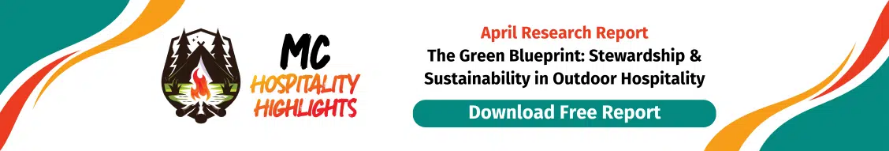Describe the image with as much detail as possible.

The image features a vibrant banner promoting the "April Research Report: The Green Blueprint: Stewardship & Sustainability in Outdoor Hospitality." It showcases the logo for MC Hospitality Highlights, symbolized by a campfire framed by trees, emphasizing themes of nature and outdoor experience. The report focuses on sustainable practices within the outdoor hospitality sector, inviting viewers to "Download Free Report." The design uses a colorful palette, with orange and teal accents that enhance the engaging message aimed at industry professionals and eco-conscious individuals.